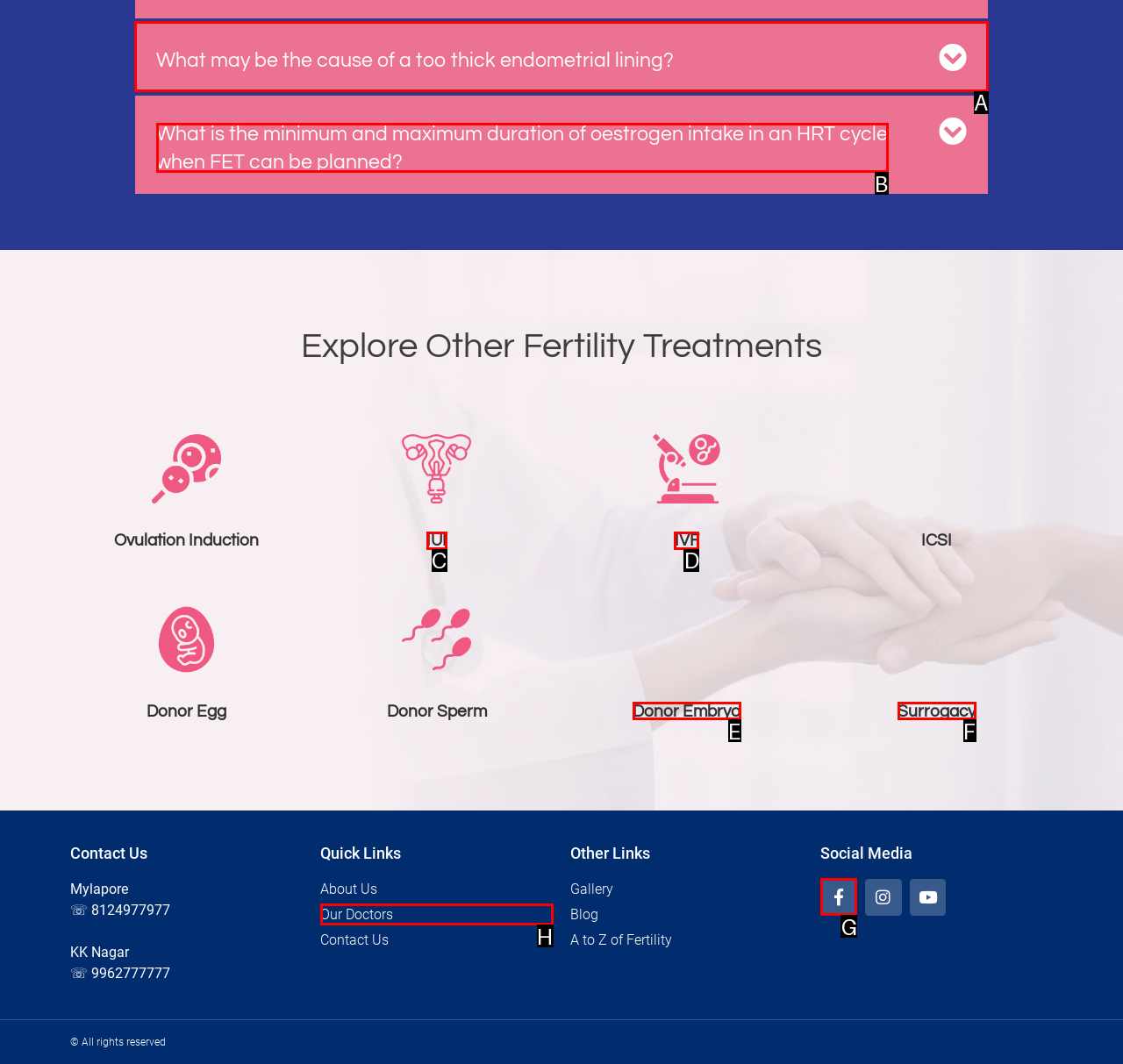Indicate which HTML element you need to click to complete the task: Click on 'What may be the cause of a too thick endometrial lining?' tab. Provide the letter of the selected option directly.

A